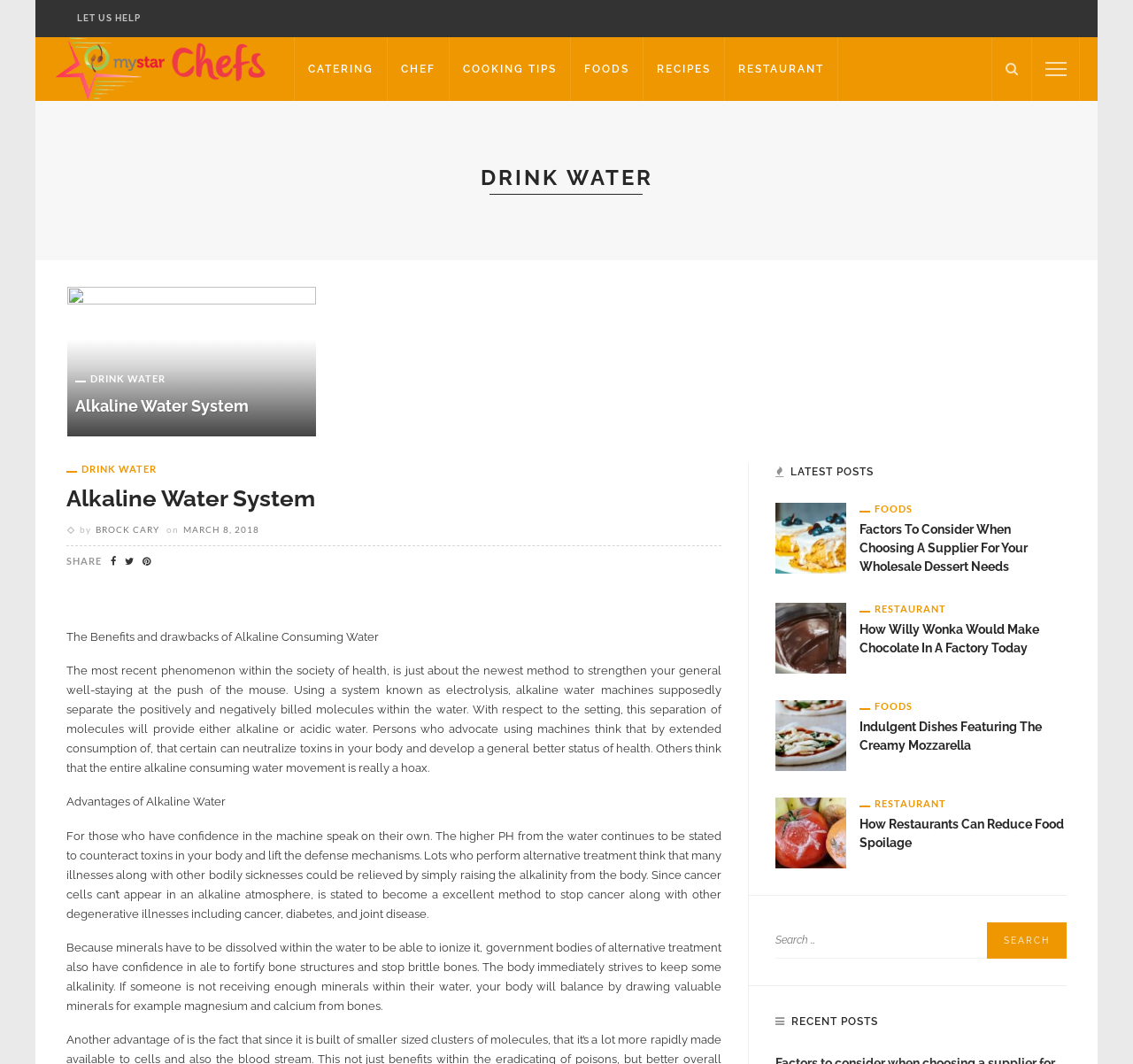Identify the bounding box coordinates of the area that should be clicked in order to complete the given instruction: "Click on LET US HELP". The bounding box coordinates should be four float numbers between 0 and 1, i.e., [left, top, right, bottom].

[0.059, 0.0, 0.134, 0.035]